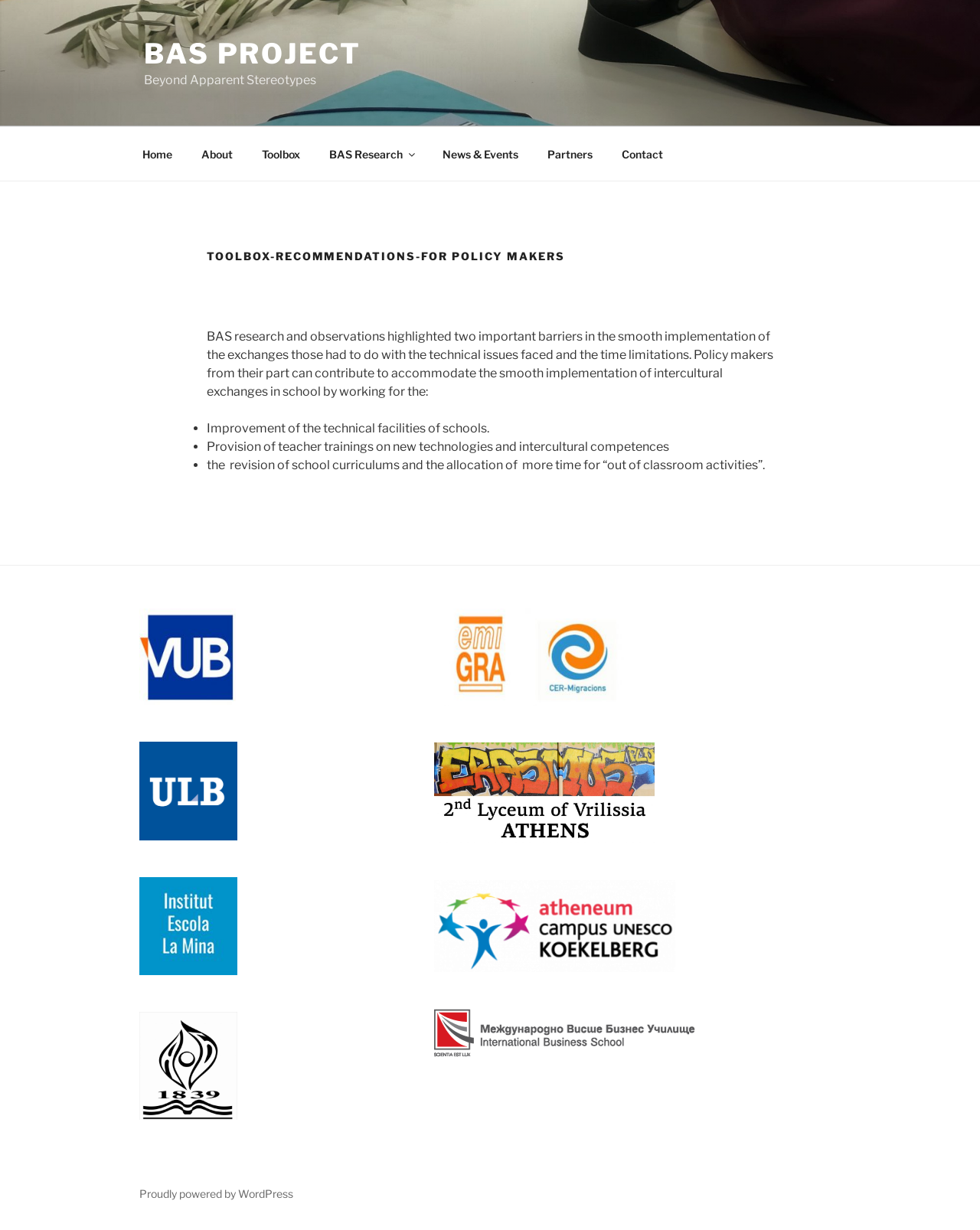Pinpoint the bounding box coordinates of the area that should be clicked to complete the following instruction: "Get Citation". The coordinates must be given as four float numbers between 0 and 1, i.e., [left, top, right, bottom].

None